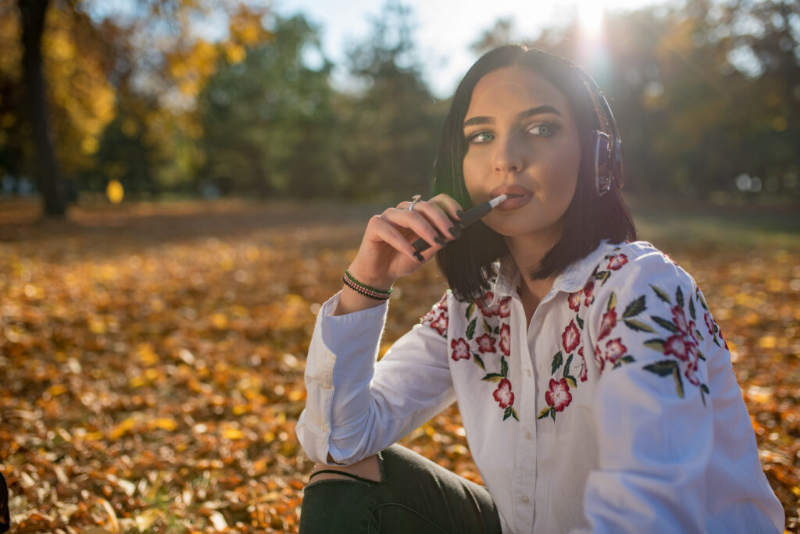Illustrate the scene in the image with a detailed description.

A young woman sitting in a sunlit autumn setting is captured mid-thought as she holds a vape pen to her lips. Dressed in a white button-up shirt adorned with colorful floral embroidery, she exudes a relaxed yet stylish vibe. Her long black hair gently frames her face, complemented by a pair of headphones resting on her ears. The vibrant orange and yellow leaves scattered on the ground add a warm backdrop to the scene, creating an inviting atmosphere for her reflective moment. The soft sunlight streaming through the trees enhances the serene quality of her surroundings.